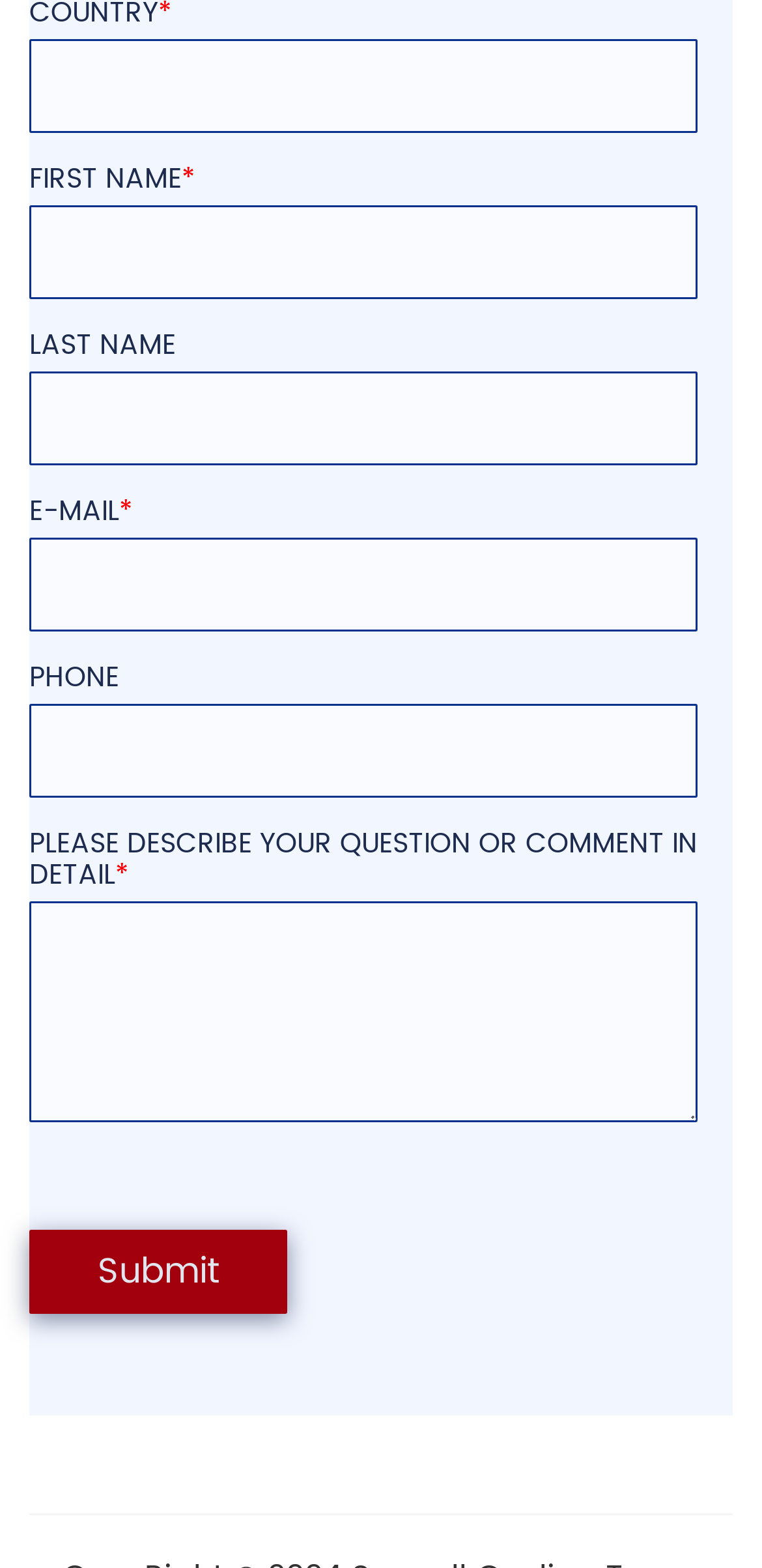Provide a brief response using a word or short phrase to this question:
What is the purpose of the webpage?

Contact or feedback form